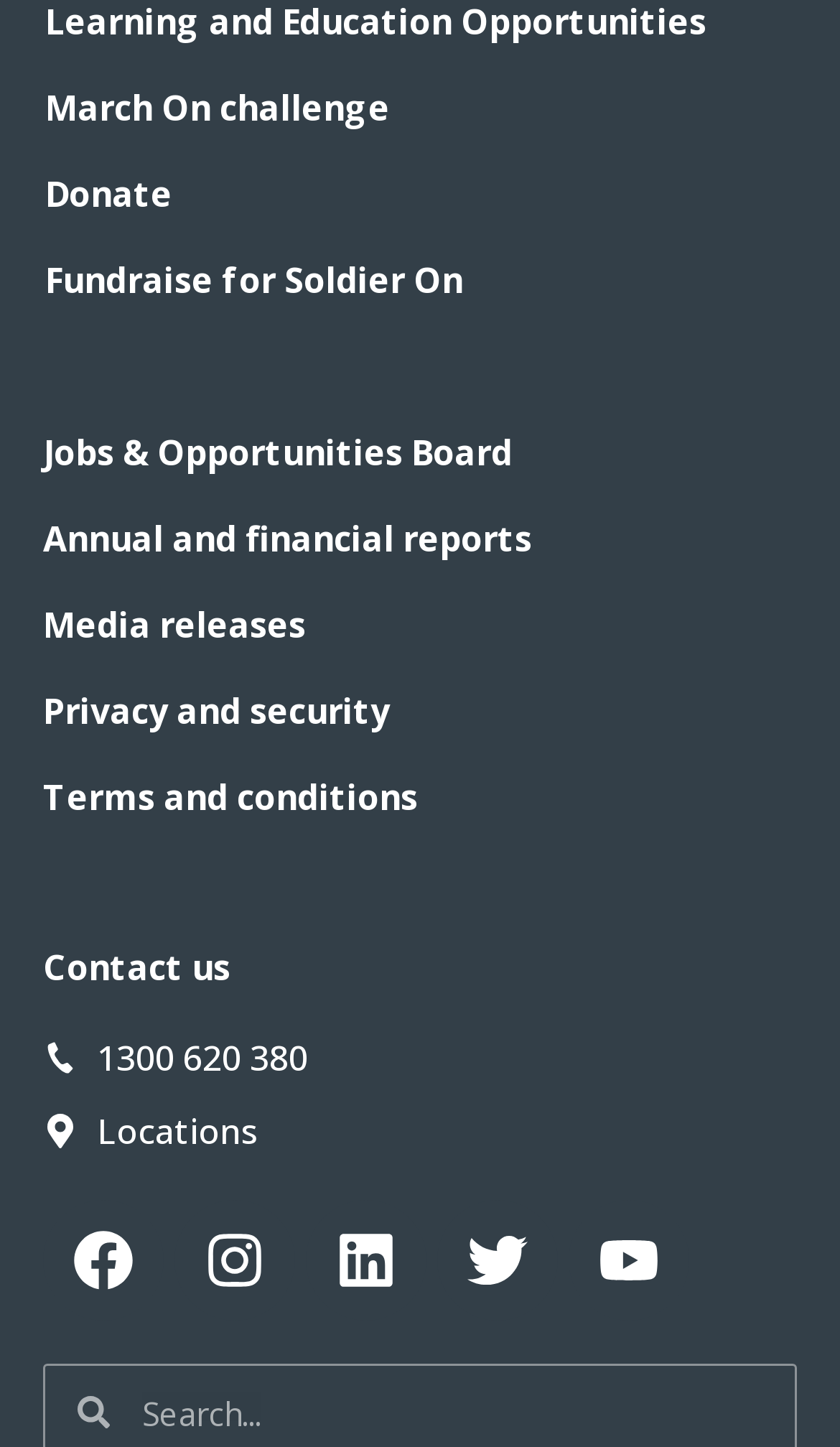How many social media links are there?
Please provide a comprehensive answer based on the visual information in the image.

I counted the number of social media links by looking at the links at the bottom of the page, which are Facebook, Instagram, Linkedin, Twitter, and Youtube.